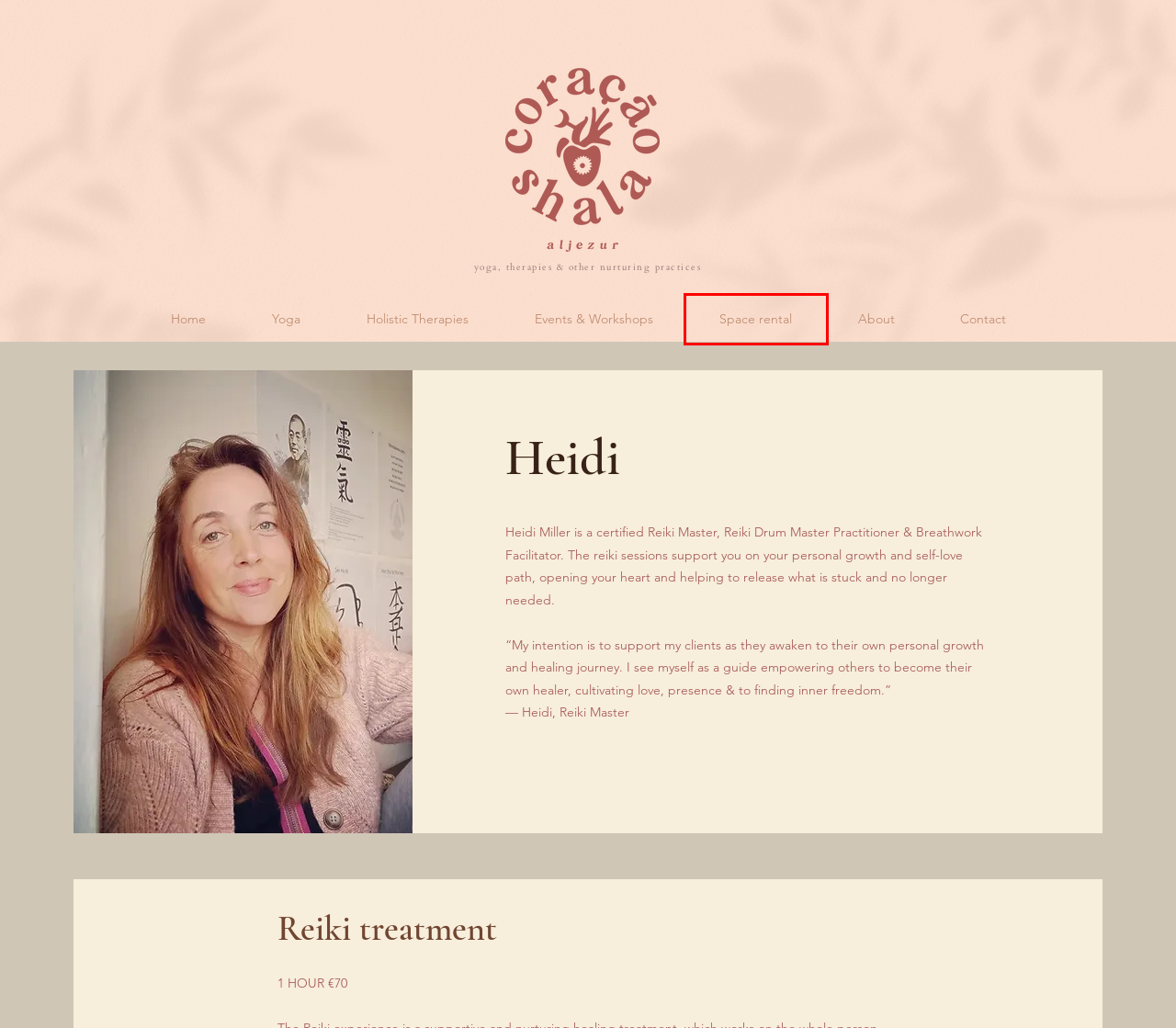A screenshot of a webpage is given, marked with a red bounding box around a UI element. Please select the most appropriate webpage description that fits the new page after clicking the highlighted element. Here are the candidates:
A. Privacy Policy | Coração Shala
B. Yoga | Coração Shala
C. Holistic Therapies | Coração Shala
D. Space rental  | Coração Shala
E. Yoga, therapies & other nurturing practices | Coração Shala | Aljezur
F. Events & Workshops | Coração Shala
G. About | Coração Shala
H. Contact | Coração Shala

D